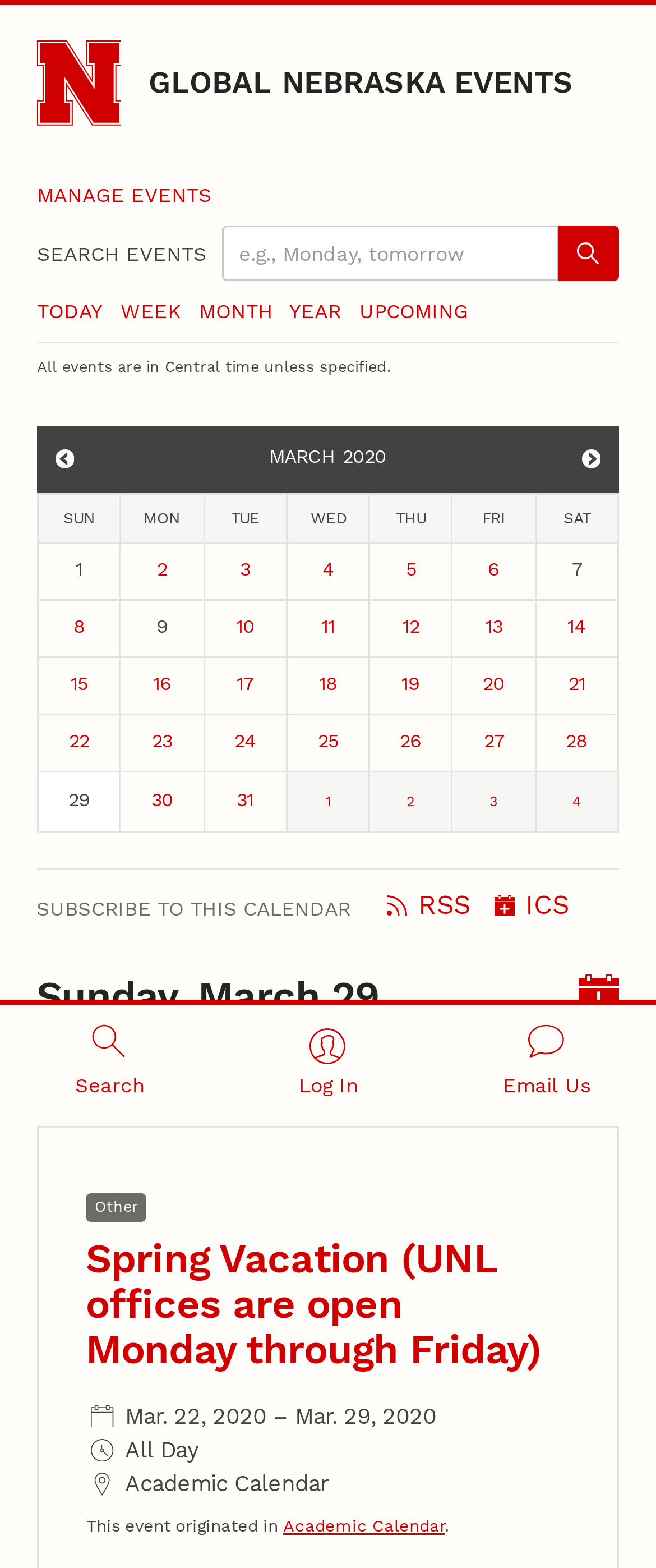Identify and provide the bounding box for the element described by: "Skip to main content".

[0.017, 0.007, 0.096, 0.033]